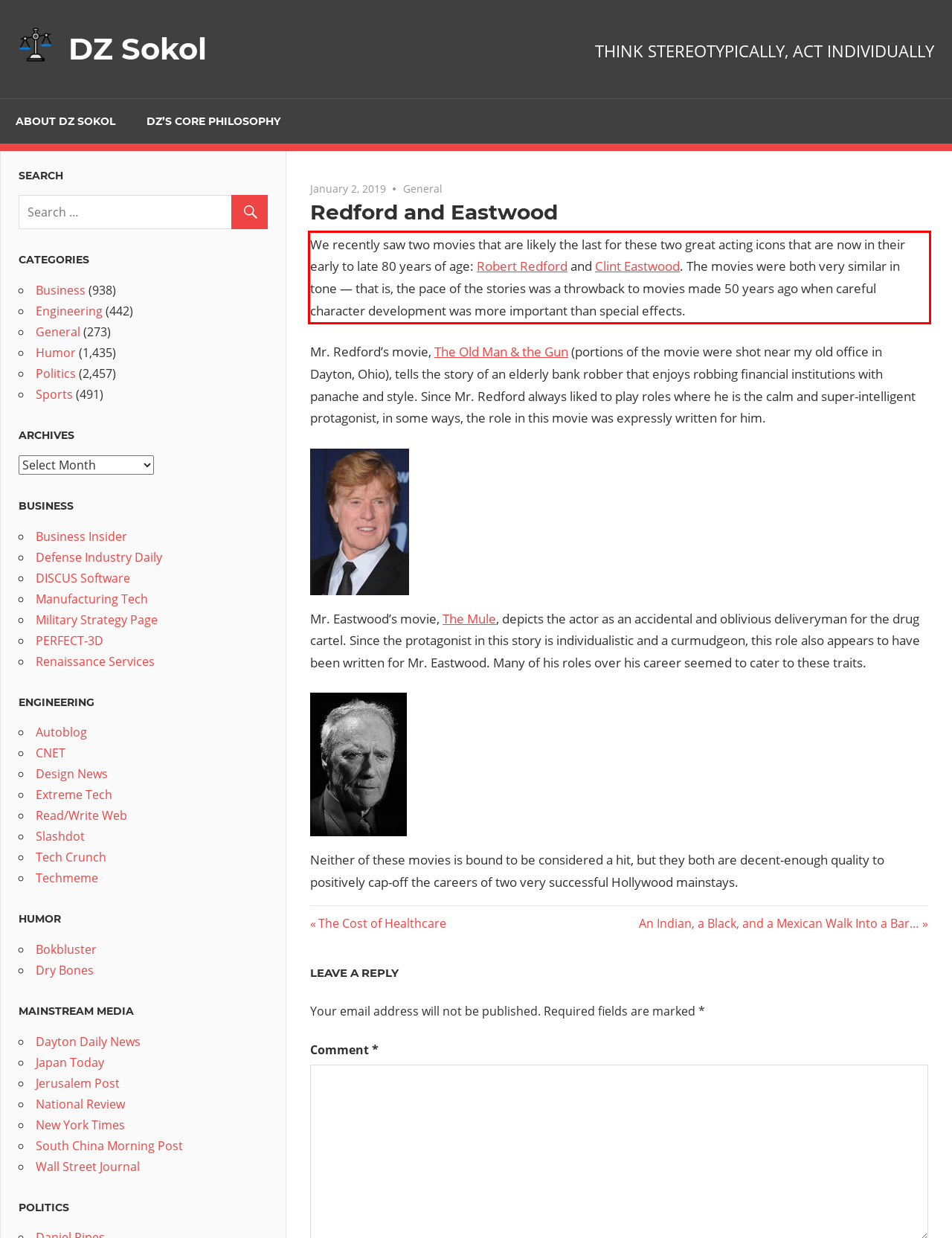Within the screenshot of the webpage, there is a red rectangle. Please recognize and generate the text content inside this red bounding box.

We recently saw two movies that are likely the last for these two great acting icons that are now in their early to late 80 years of age: Robert Redford and Clint Eastwood. The movies were both very similar in tone — that is, the pace of the stories was a throwback to movies made 50 years ago when careful character development was more important than special effects.